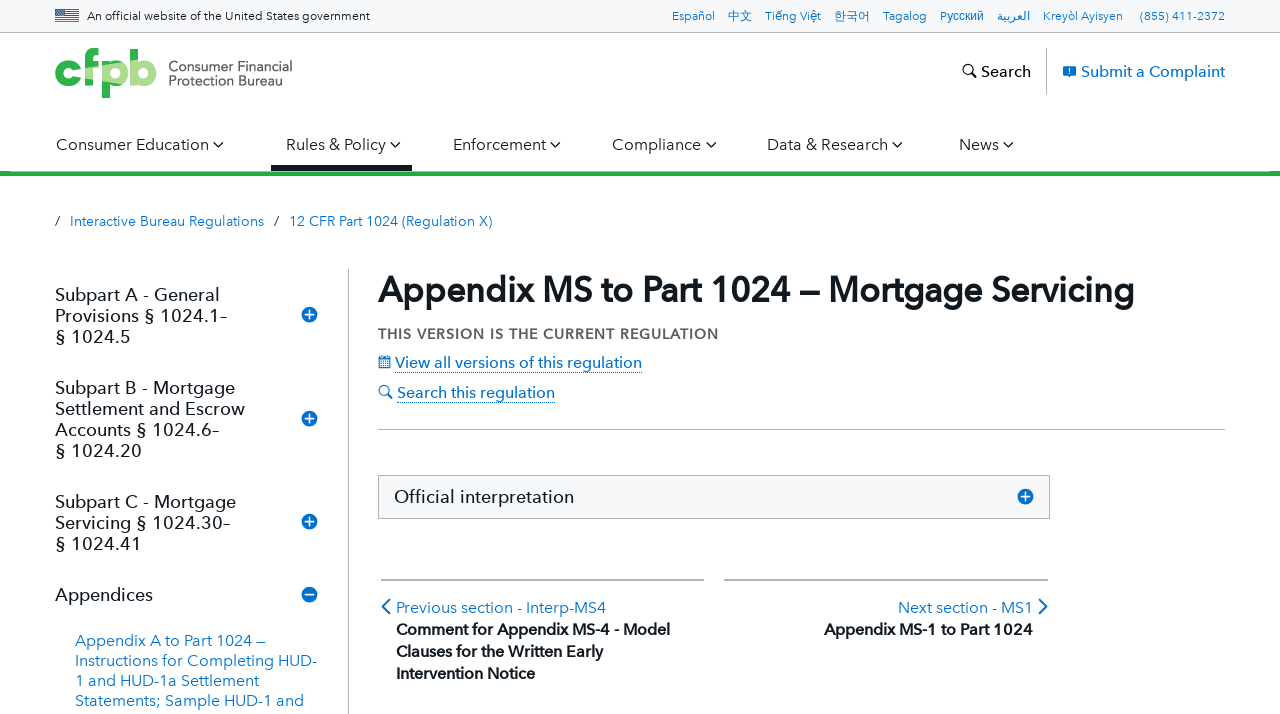Based on the element description parent_node: Submit a Complaint, identify the bounding box coordinates for the UI element. The coordinates should be in the format (top-left x, top-left y, bottom-right x, bottom-right y) and within the 0 to 1 range.

[0.043, 0.1, 0.228, 0.126]